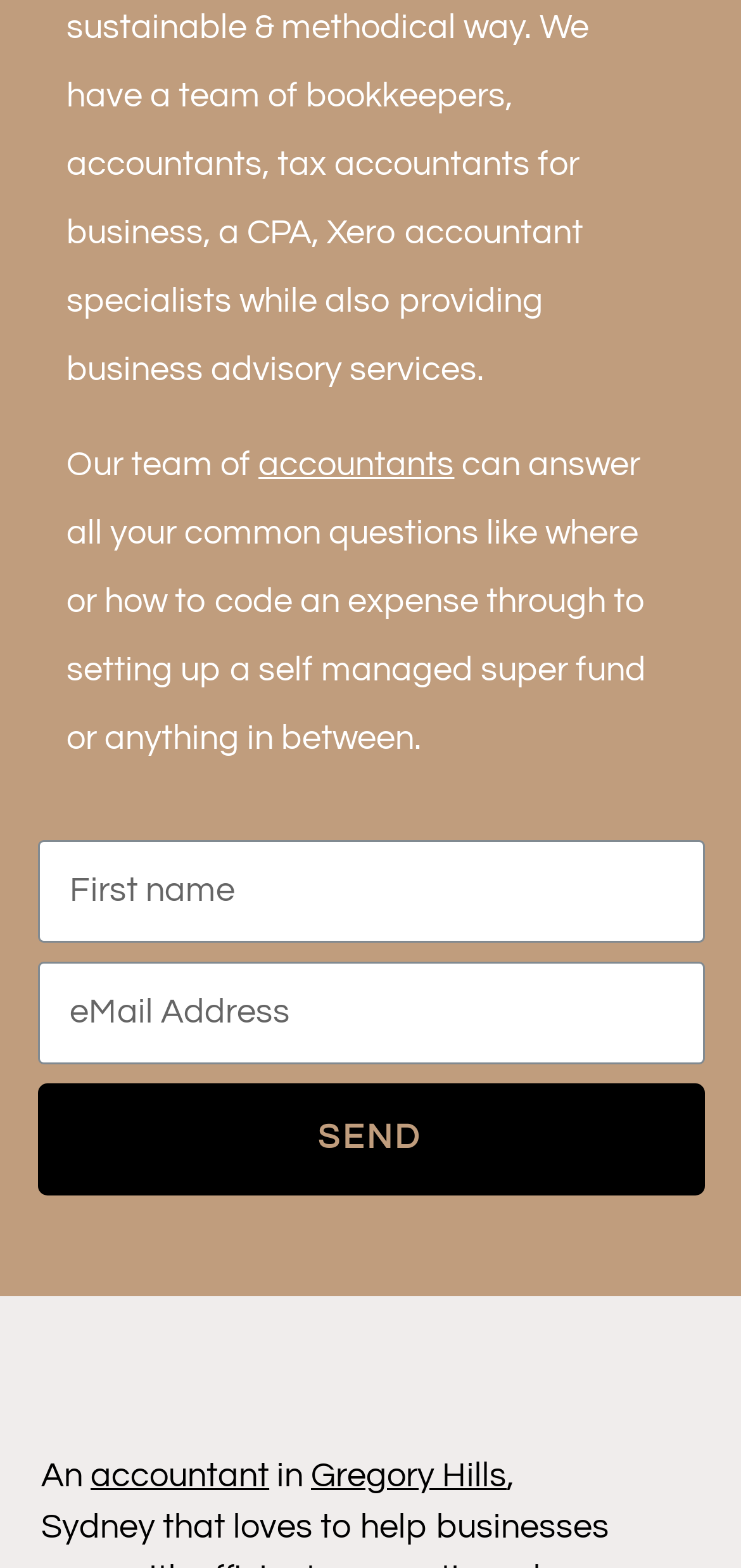For the element described, predict the bounding box coordinates as (top-left x, top-left y, bottom-right x, bottom-right y). All values should be between 0 and 1. Element description: a CPA

[0.295, 0.137, 0.421, 0.16]